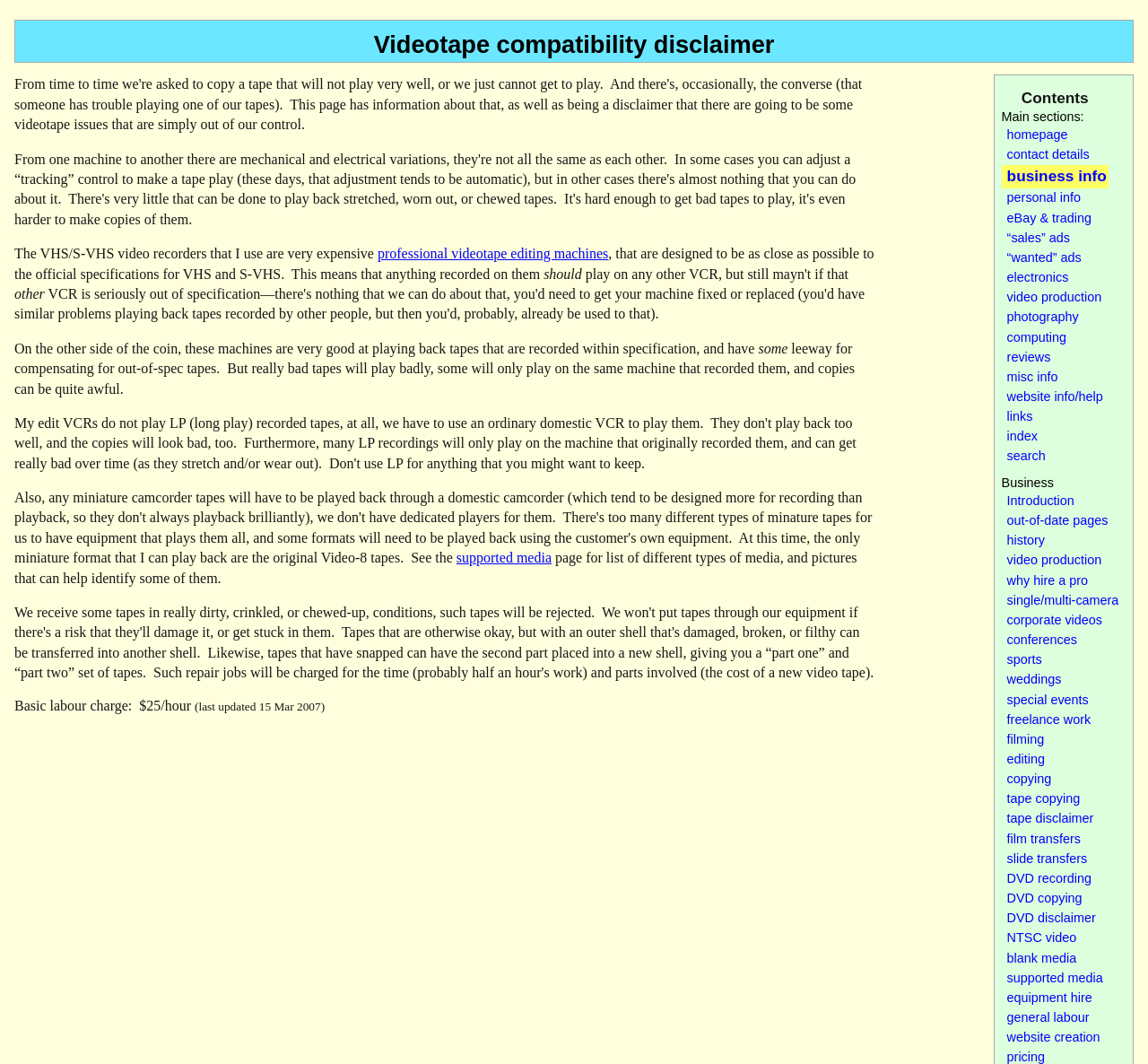Summarize the webpage comprehensively, mentioning all visible components.

The webpage is about videotape compatibility and disclaimer. At the top, there is a heading "Videotape compatibility disclaimer" followed by a paragraph of text explaining the compatibility of videotape recorders used by the author. The text mentions that the machines are very expensive and designed to be close to official specifications for VHS and S-VHS.

Below the paragraph, there is a section discussing the limitations of the machines, including their inability to play badly recorded tapes or copies. The text also mentions that the author's edit VCRs do not play long play (LP) recorded tapes.

Further down, there is a link to a "supported media" page, which provides a list of different types of media and pictures to help identify them. Below this link, there is a section displaying the basic labor charge of $25 per hour, with a note indicating that the information was last updated on March 15, 2007.

On the right side of the page, there is a table of contents with links to various sections, including the homepage, contact details, business information, personal information, eBay and trading, and sales and wanted ads. The table of contents is divided into rows, with each row containing a link to a specific section.